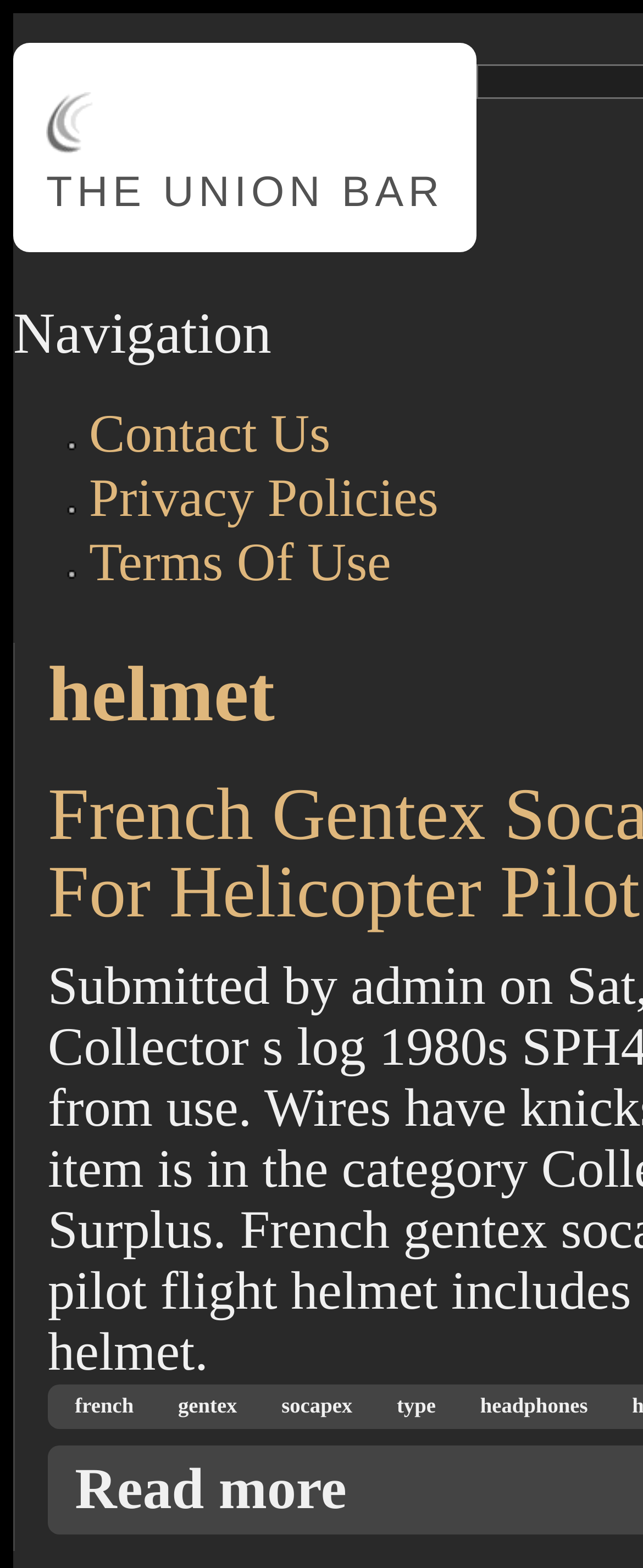Using the description: "Terms Of Use", determine the UI element's bounding box coordinates. Ensure the coordinates are in the format of four float numbers between 0 and 1, i.e., [left, top, right, bottom].

[0.138, 0.326, 0.608, 0.364]